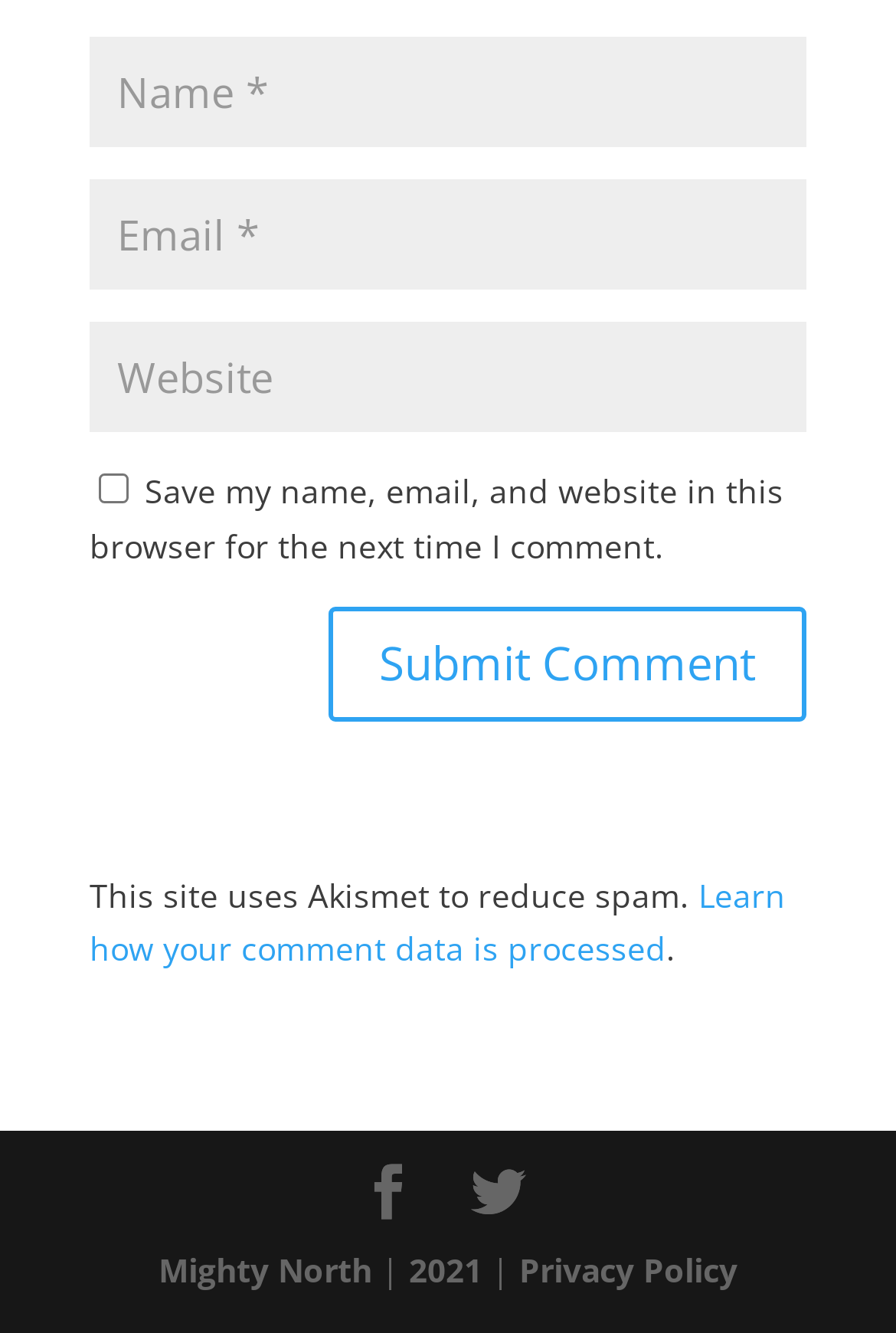Please determine the bounding box coordinates for the element that should be clicked to follow these instructions: "Follow the Twitter account".

None